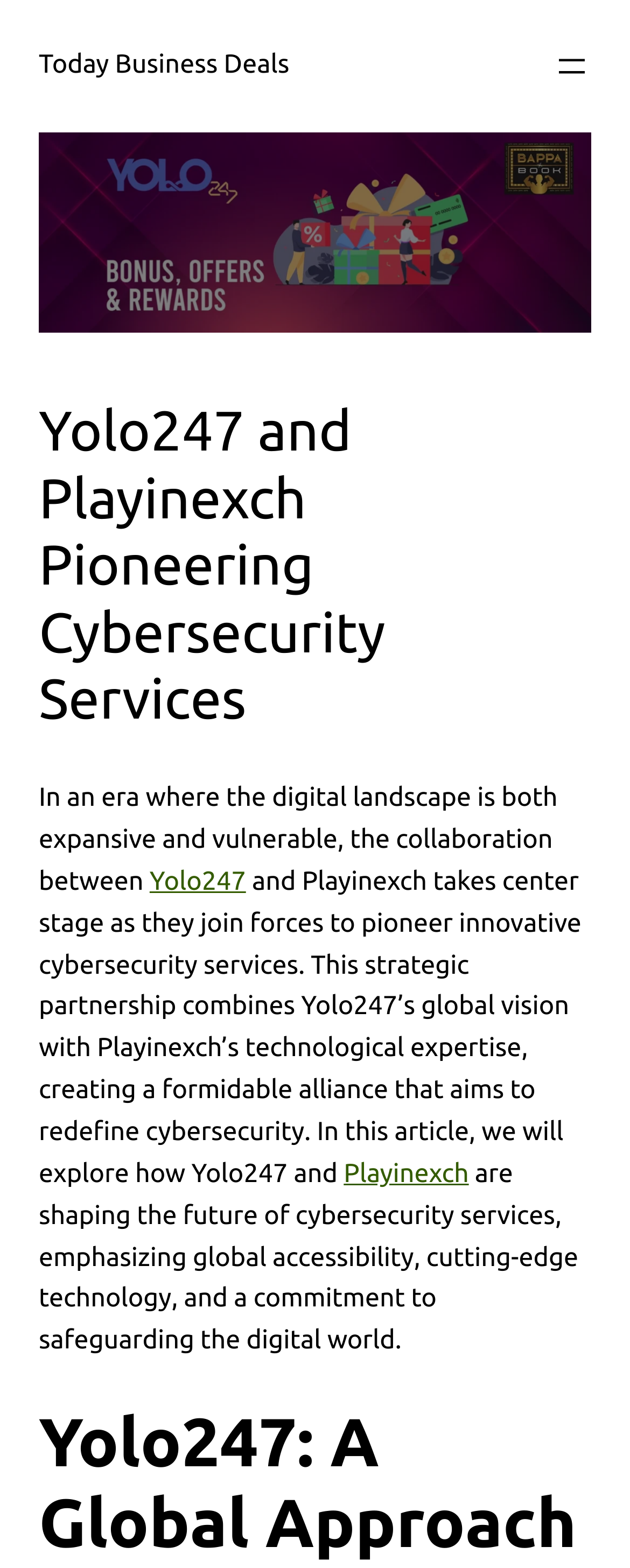Using the information in the image, give a detailed answer to the following question: What is the purpose of the partnership between Yolo247 and Playinexch?

According to the text, the strategic partnership between Yolo247 and Playinexch aims to redefine cybersecurity, combining Yolo247's global vision with Playinexch's technological expertise.